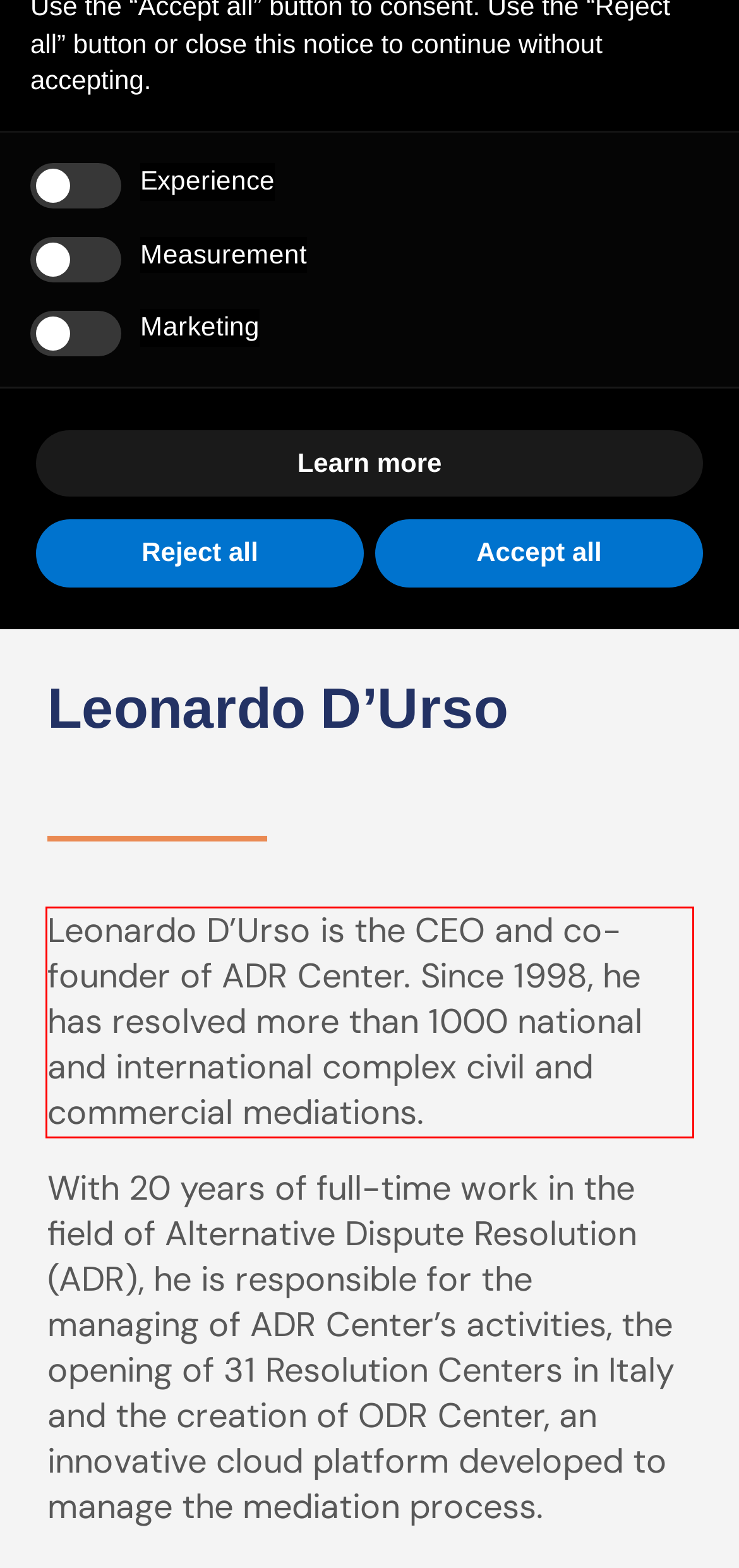Given a webpage screenshot with a red bounding box, perform OCR to read and deliver the text enclosed by the red bounding box.

Leonardo D’Urso is the CEO and co-founder of ADR Center. Since 1998, he has resolved more than 1000 national and international complex civil and commercial mediations.